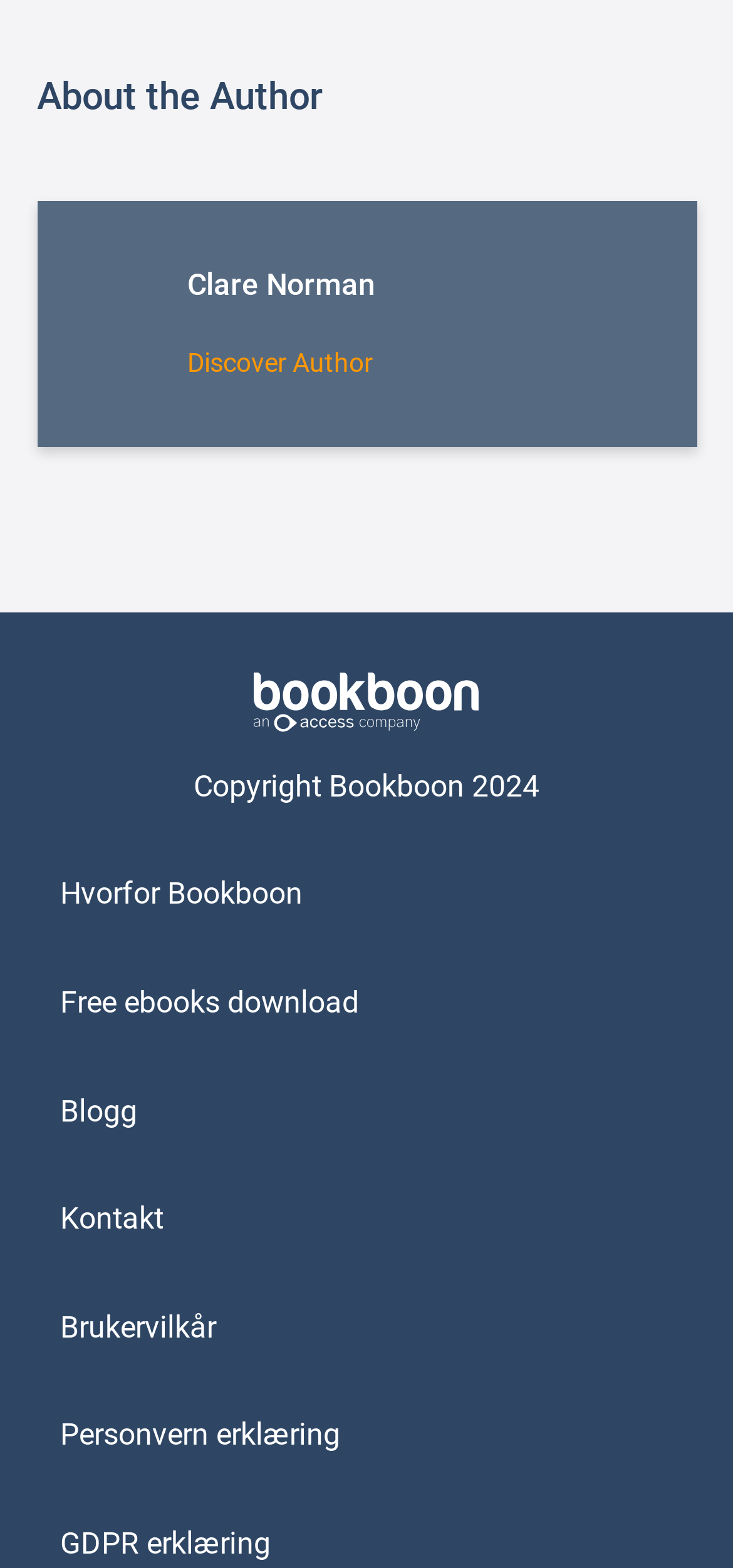Mark the bounding box of the element that matches the following description: "Kontakt".

[0.082, 0.766, 0.223, 0.789]